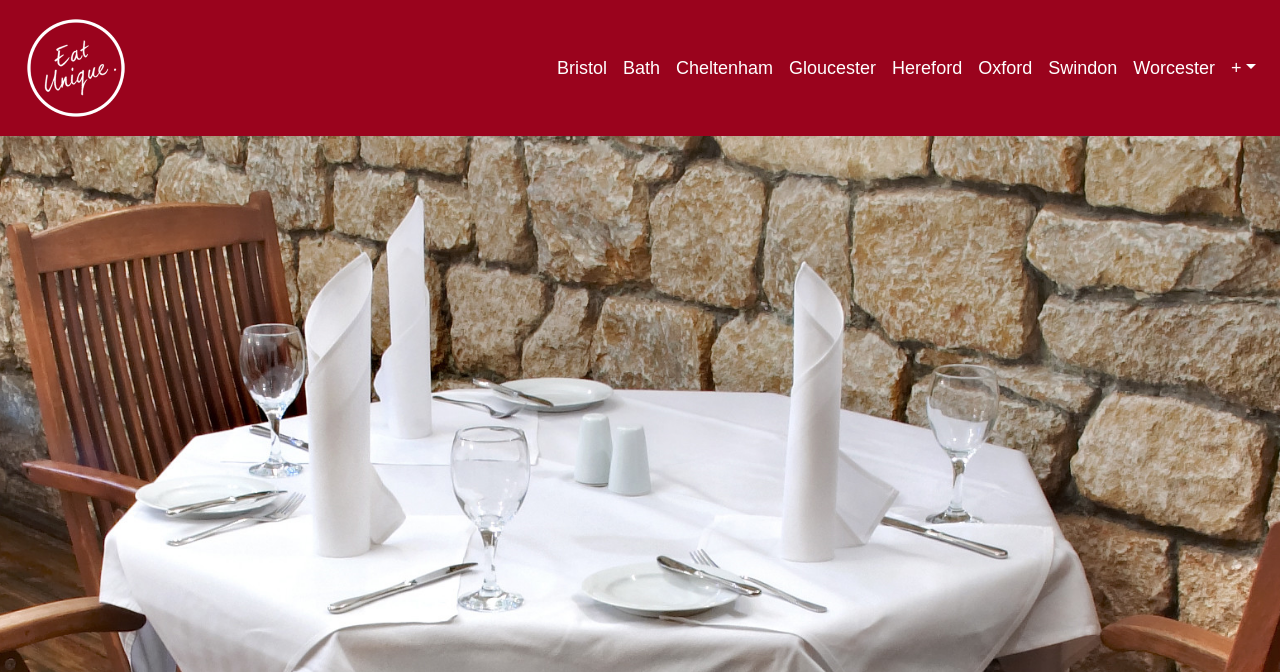What is the logo of the webpage?
Provide a well-explained and detailed answer to the question.

The image with the bounding box coordinates [0.013, 0.012, 0.106, 0.19] is described as 'Eatunique White Small', which suggests that it is the logo of the webpage.